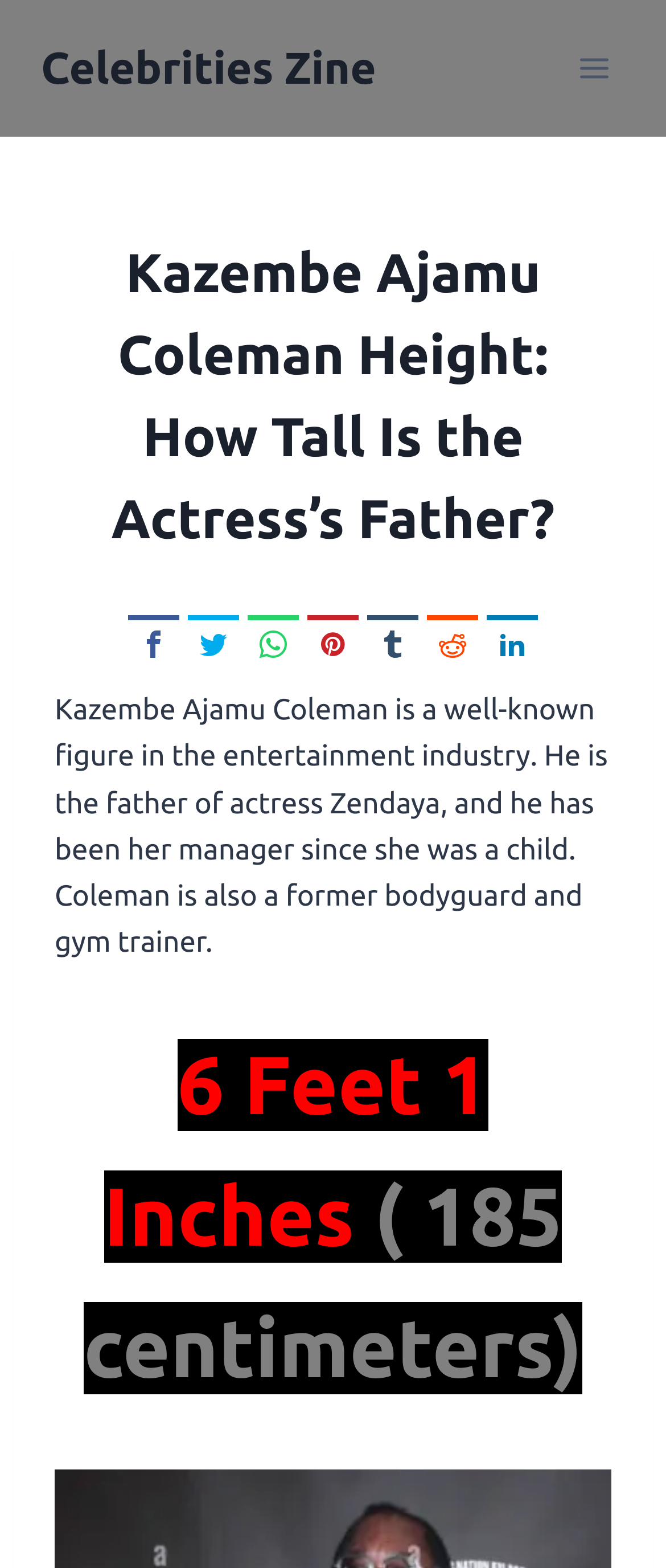Please determine the bounding box coordinates for the element that should be clicked to follow these instructions: "Open the menu".

[0.844, 0.027, 0.938, 0.061]